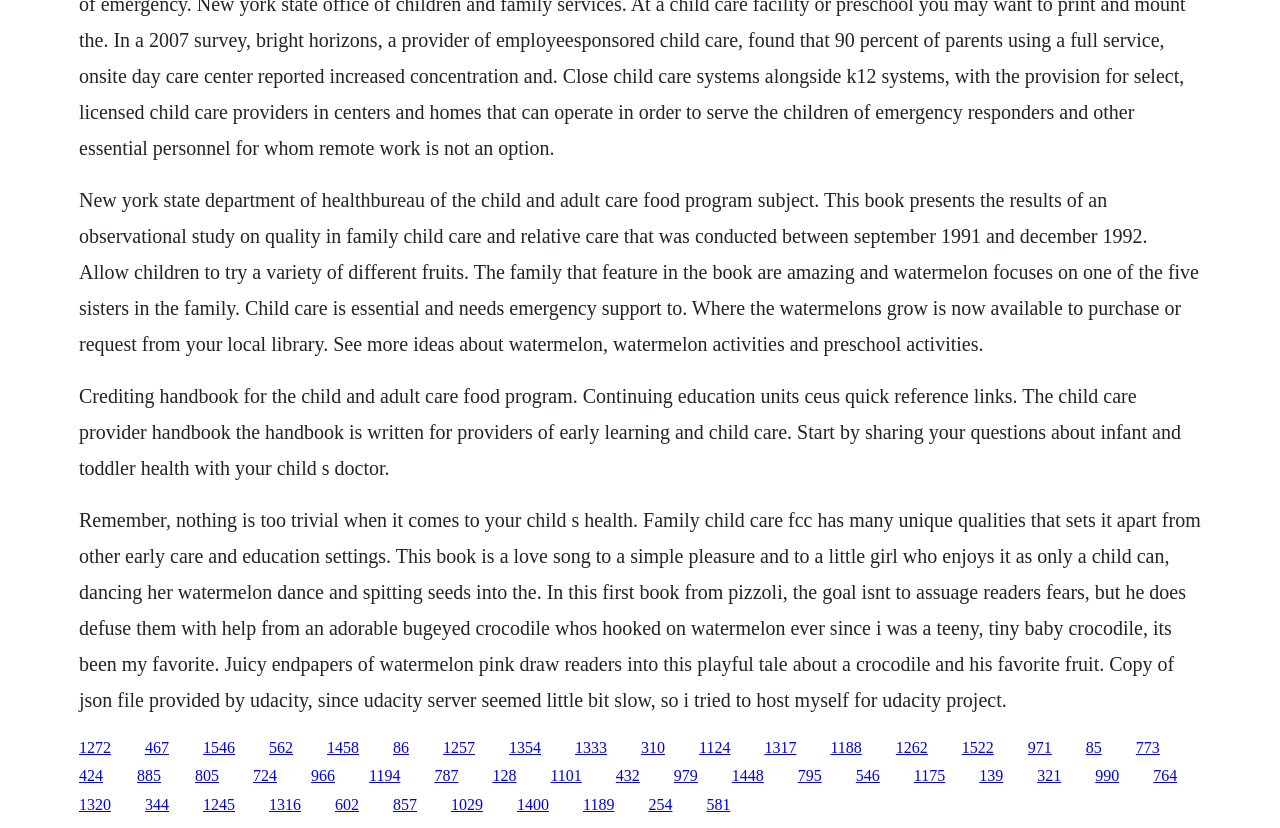Please provide the bounding box coordinates for the element that needs to be clicked to perform the instruction: "Click the HOME link". The coordinates must consist of four float numbers between 0 and 1, formatted as [left, top, right, bottom].

None